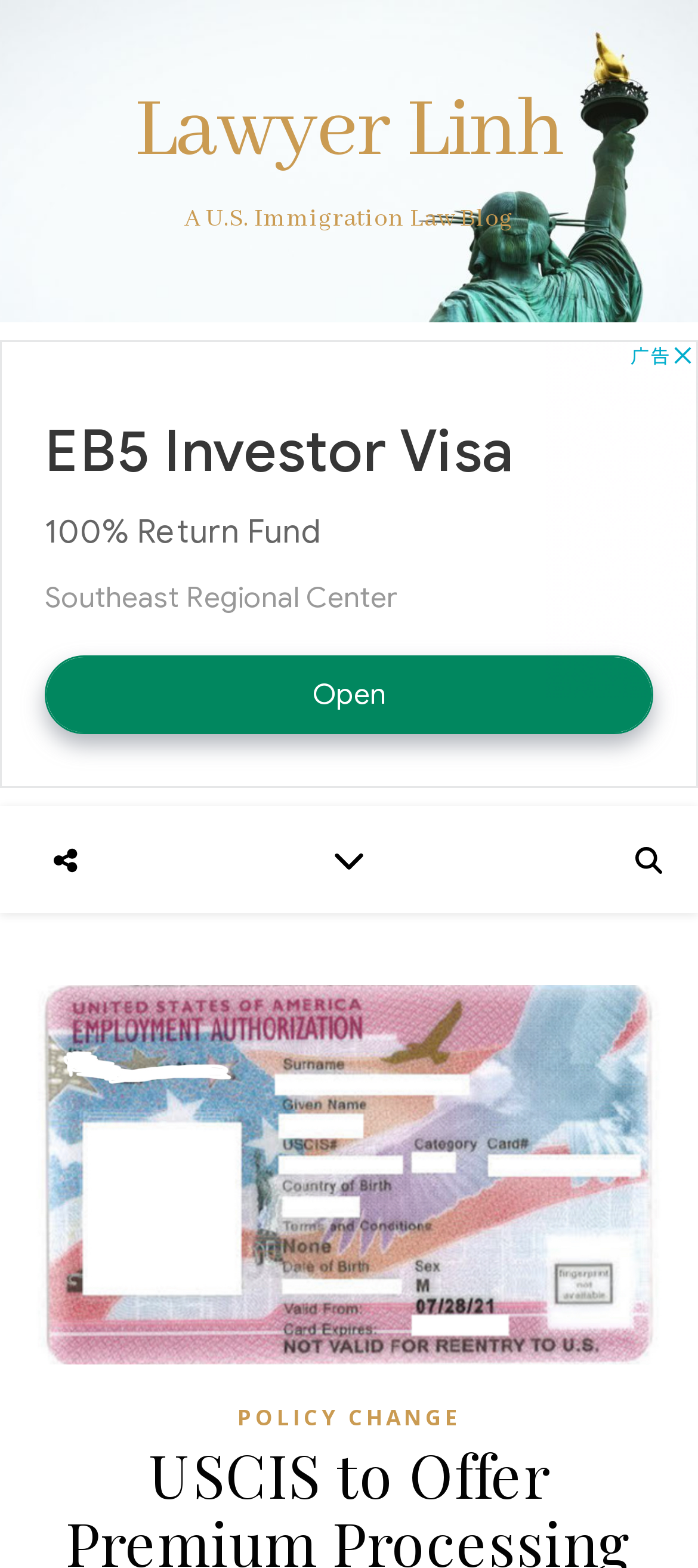Give a concise answer using one word or a phrase to the following question:
What is the name of the blog?

A U.S. Immigration Law Blog